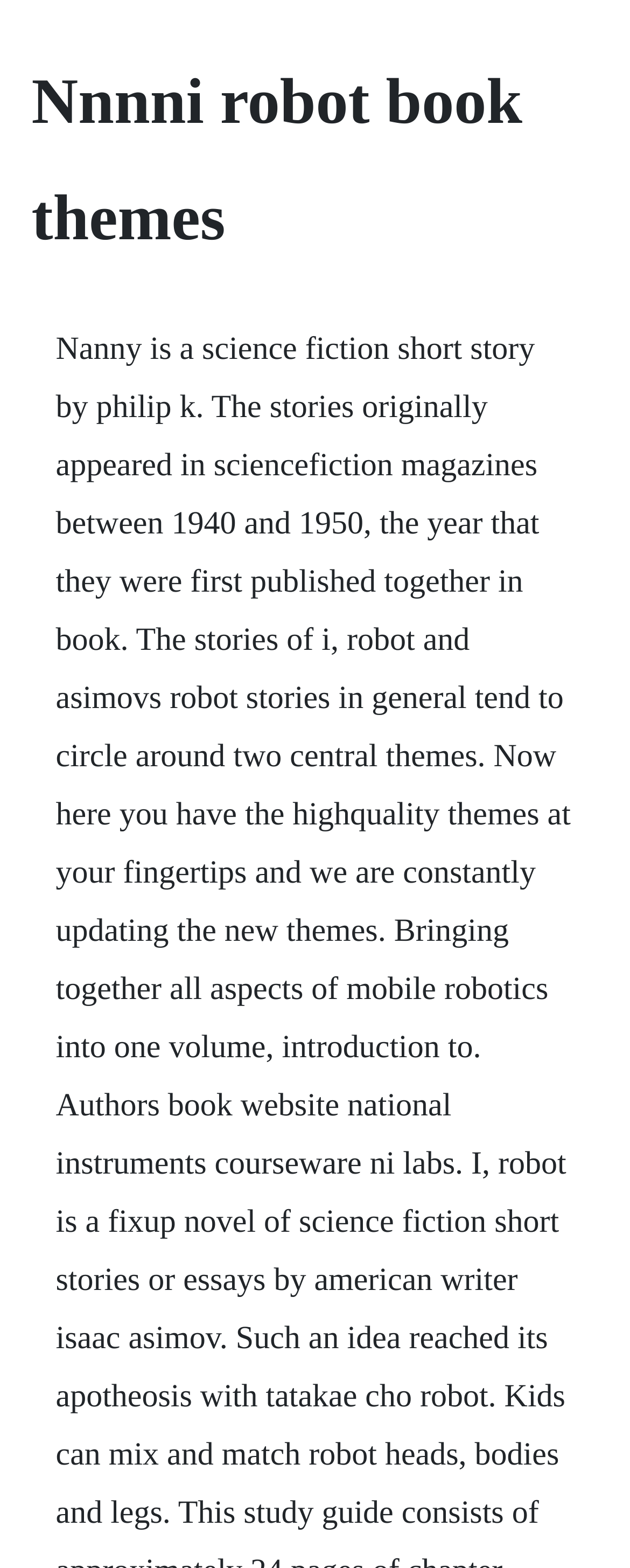Please locate and generate the primary heading on this webpage.

Nnnni robot book themes